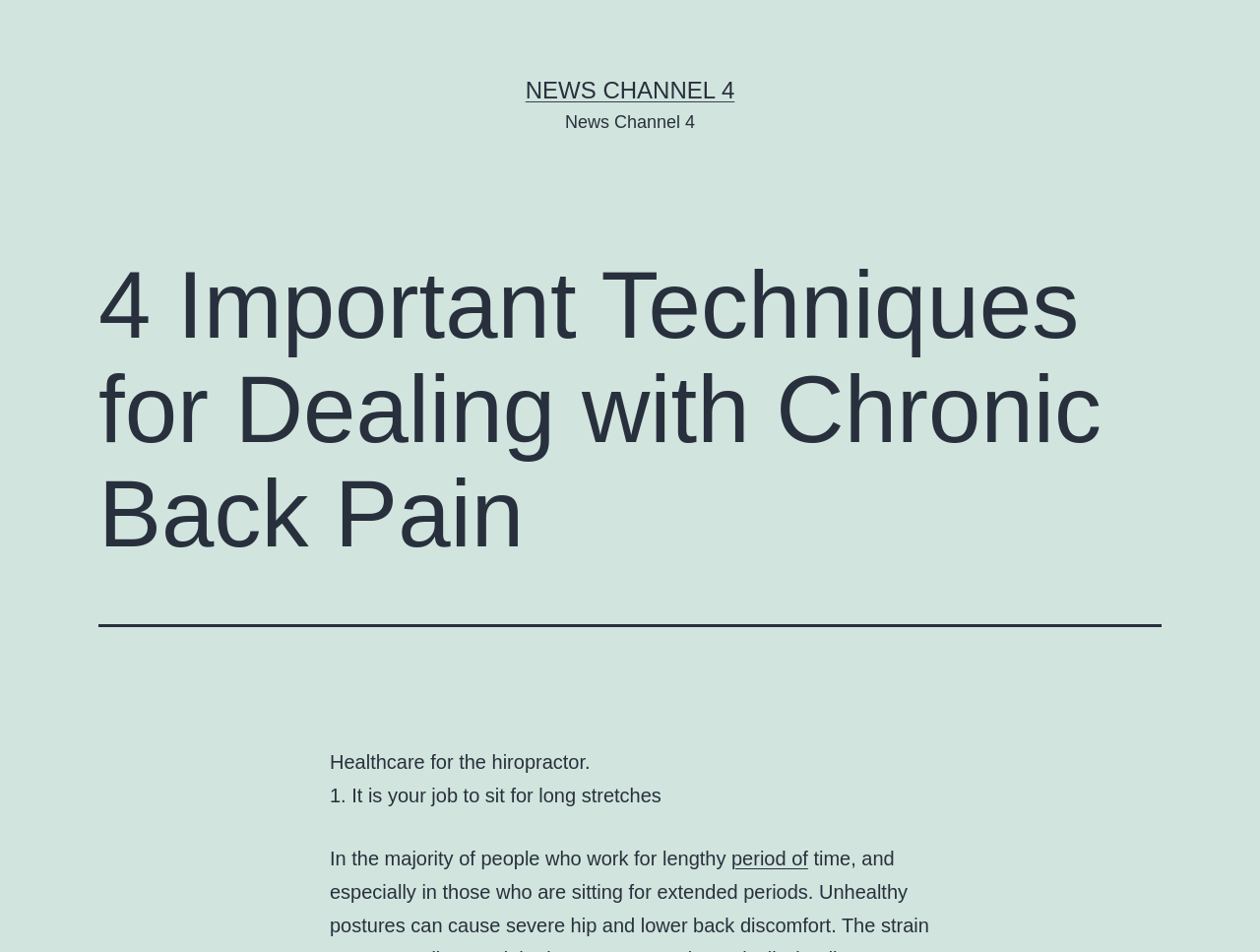What is the topic of the article?
Make sure to answer the question with a detailed and comprehensive explanation.

The heading '4 Important Techniques for Dealing with Chronic Back Pain' indicates that the topic of the article is about dealing with chronic back pain, and the techniques to do so.